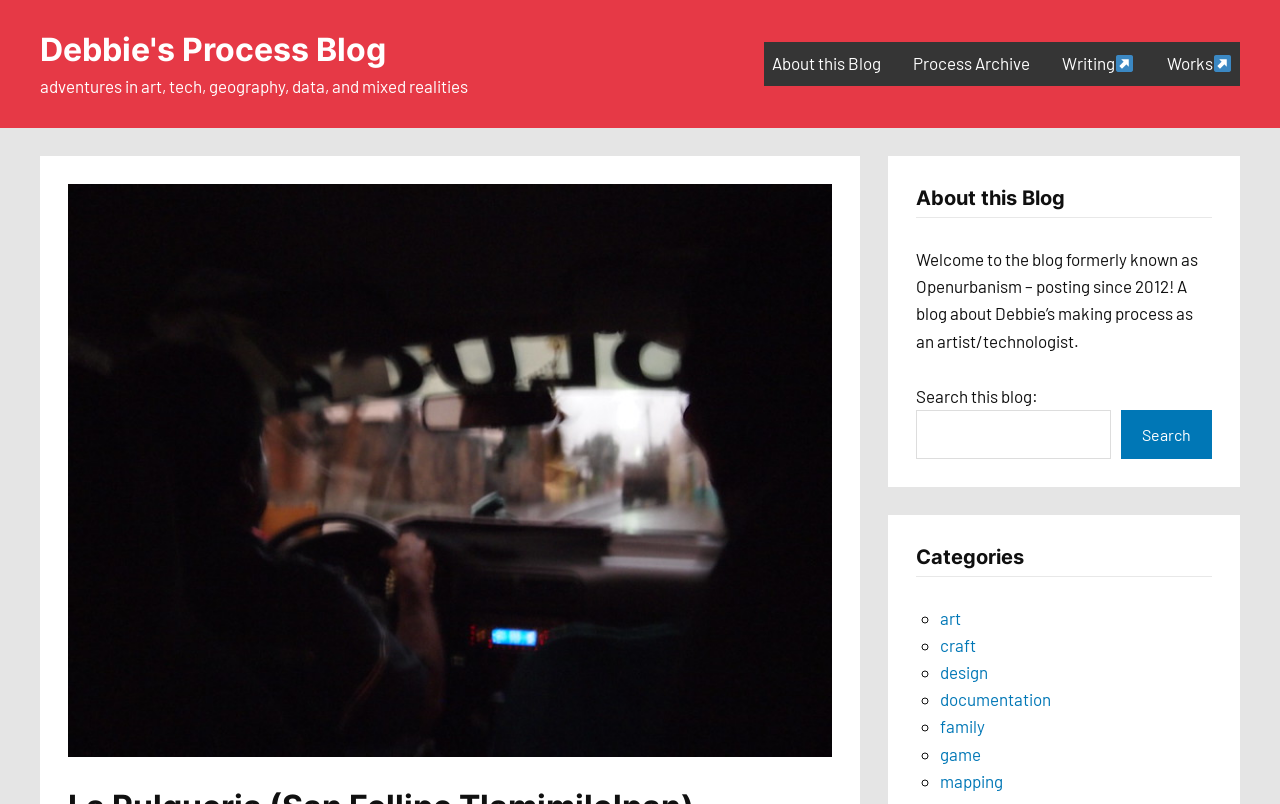Please locate the bounding box coordinates of the element that needs to be clicked to achieve the following instruction: "Search this blog". The coordinates should be four float numbers between 0 and 1, i.e., [left, top, right, bottom].

[0.716, 0.51, 0.868, 0.571]